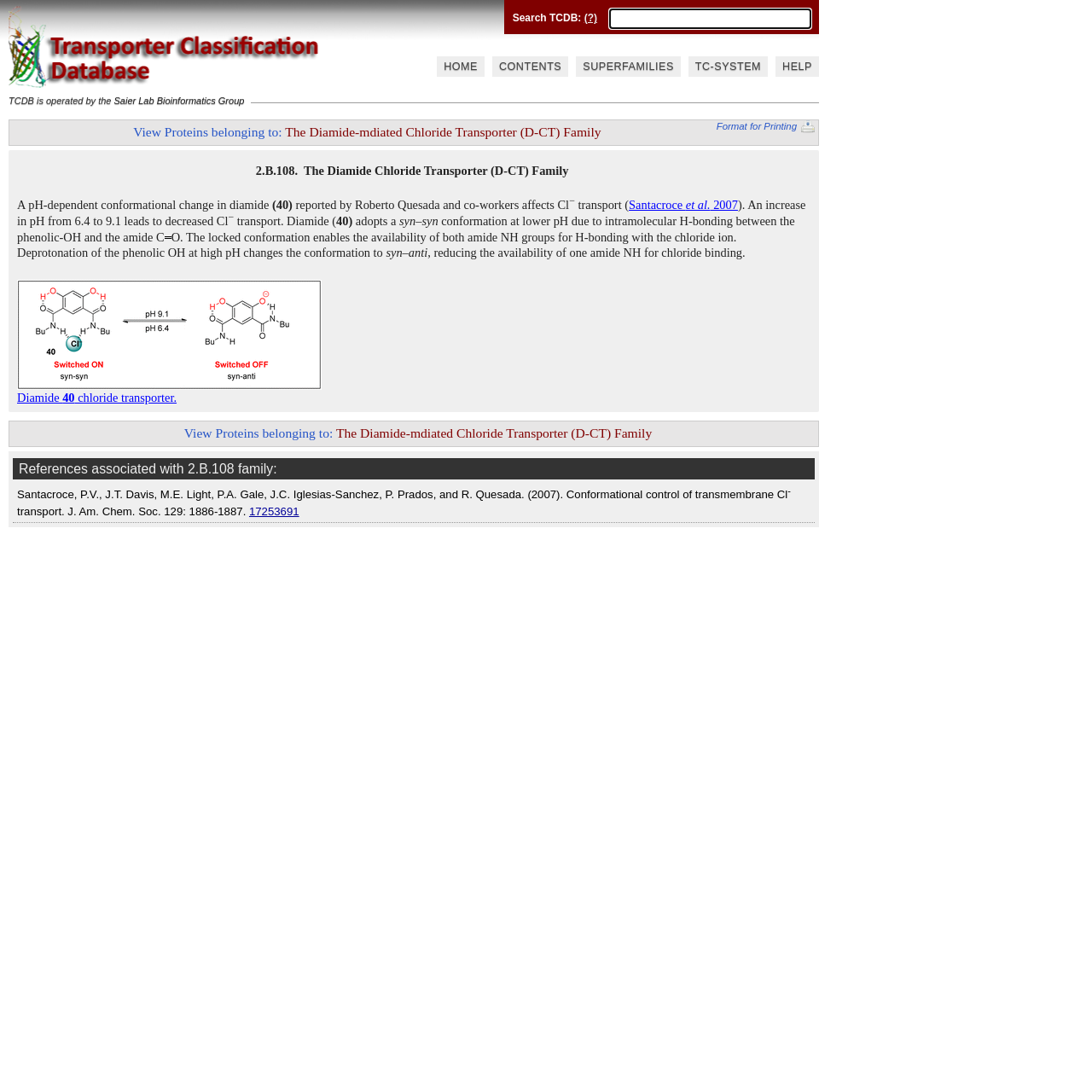Extract the bounding box of the UI element described as: "Format for Printing".

[0.656, 0.109, 0.734, 0.123]